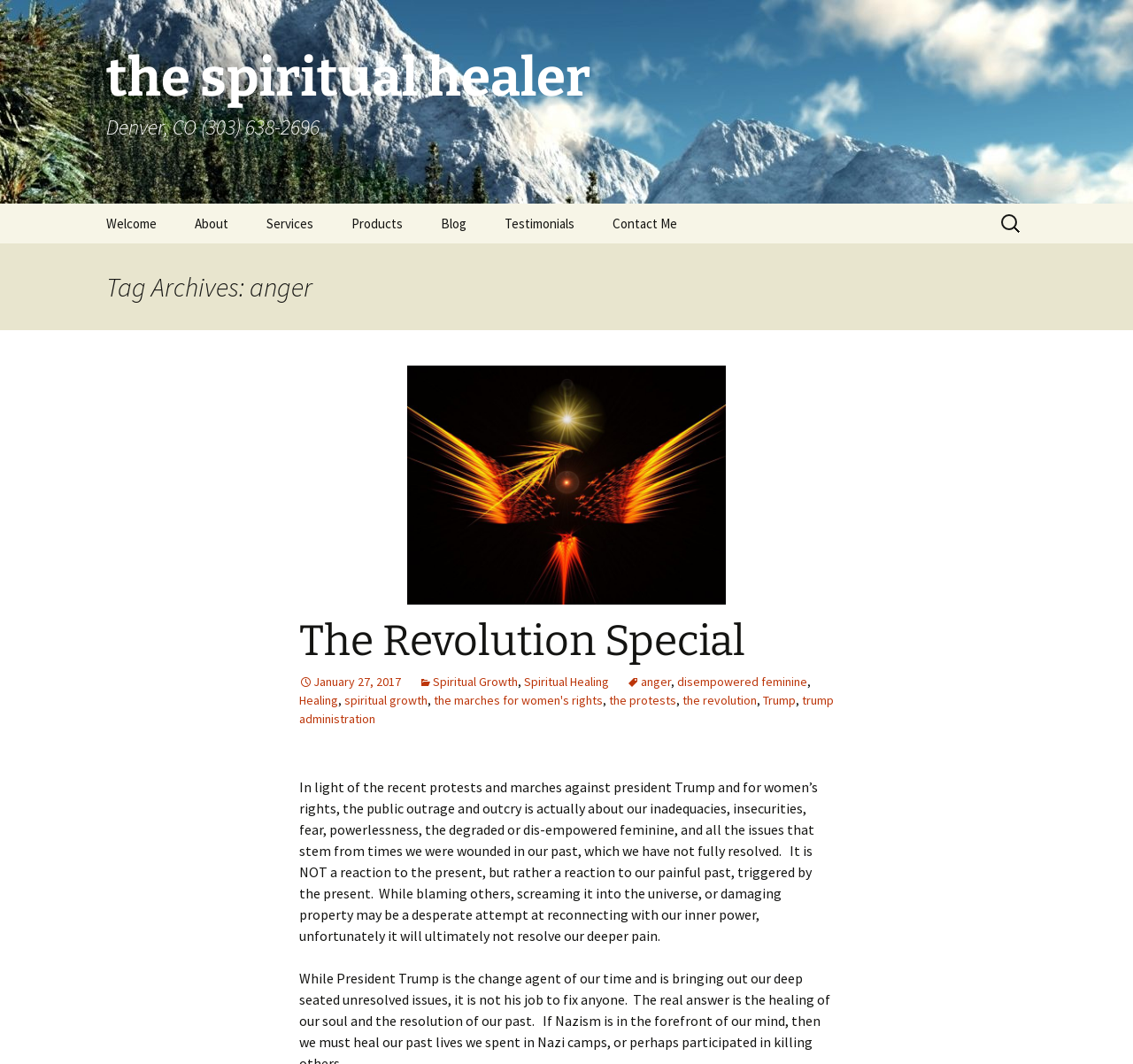What is the main topic of the webpage?
Answer the question with a detailed and thorough explanation.

The main topic of the webpage can be inferred from the heading 'Tag Archives: anger' and the various links and text related to anger, spiritual growth, and healing. The webpage appears to be discussing the theme of anger and its relation to spiritual growth and healing.